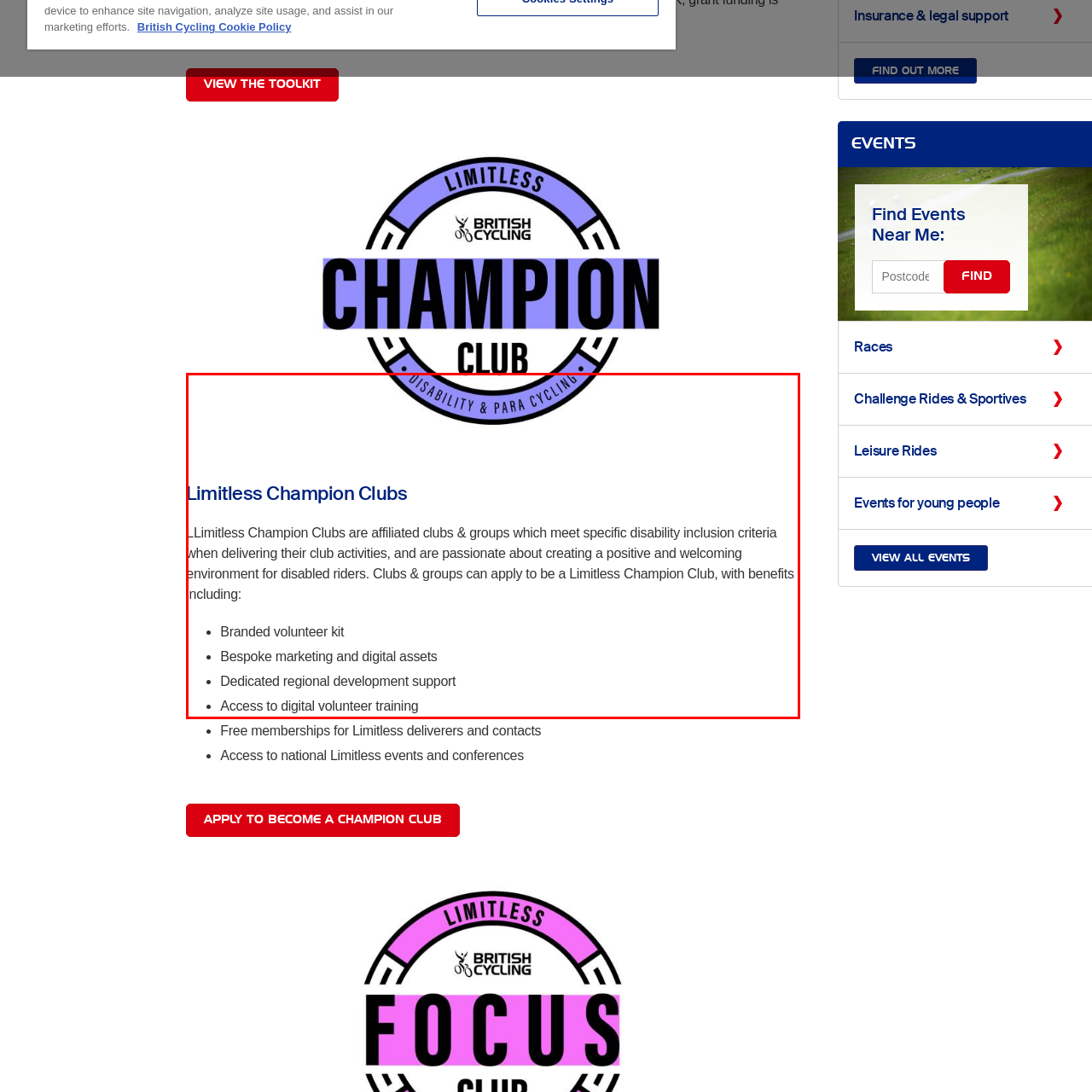What benefits do Limitless Champion Clubs receive?
Observe the part of the image inside the red bounding box and answer the question concisely with one word or a short phrase.

Access to branded volunteer kits